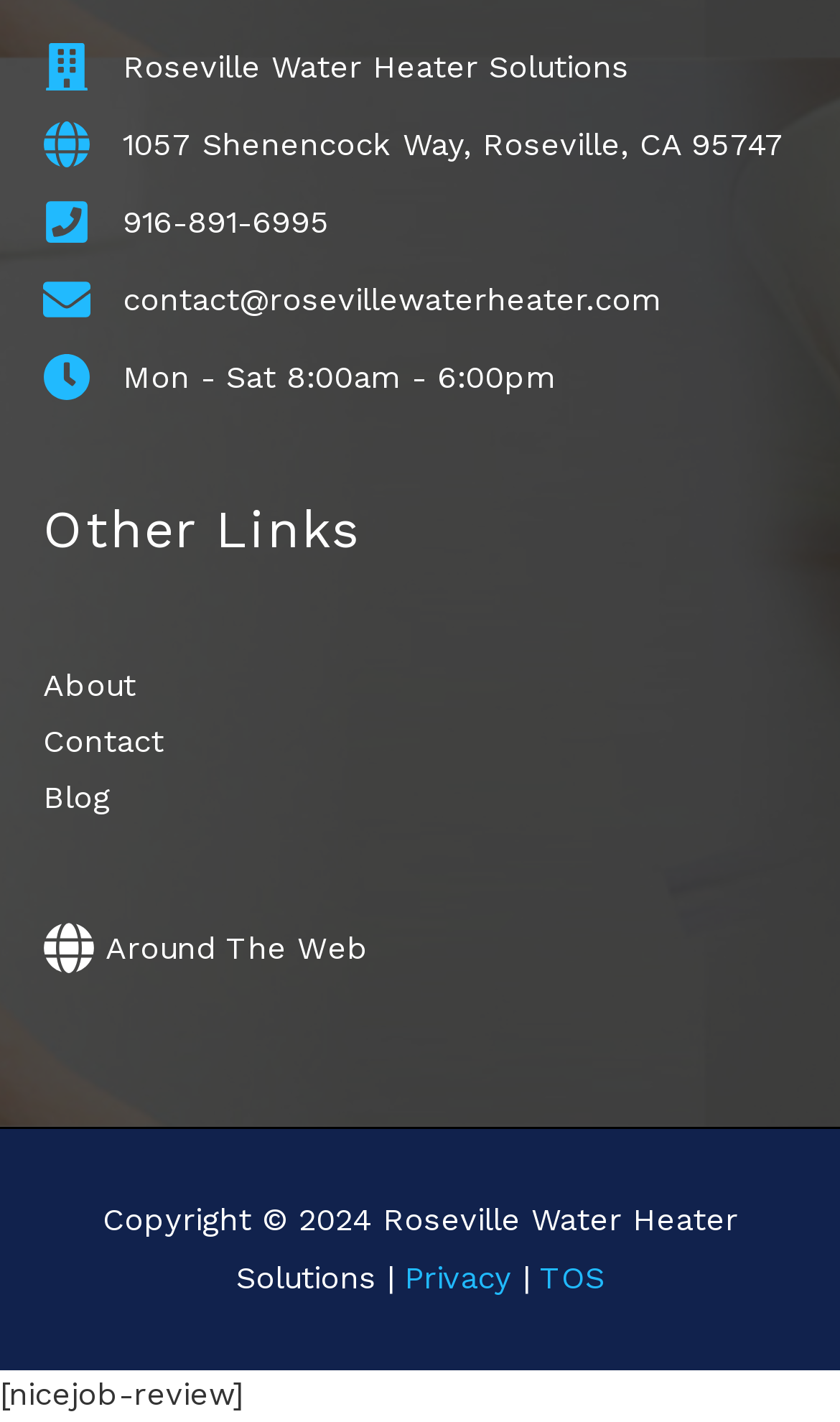Please specify the bounding box coordinates of the region to click in order to perform the following instruction: "Check the privacy policy".

[0.481, 0.885, 0.609, 0.912]